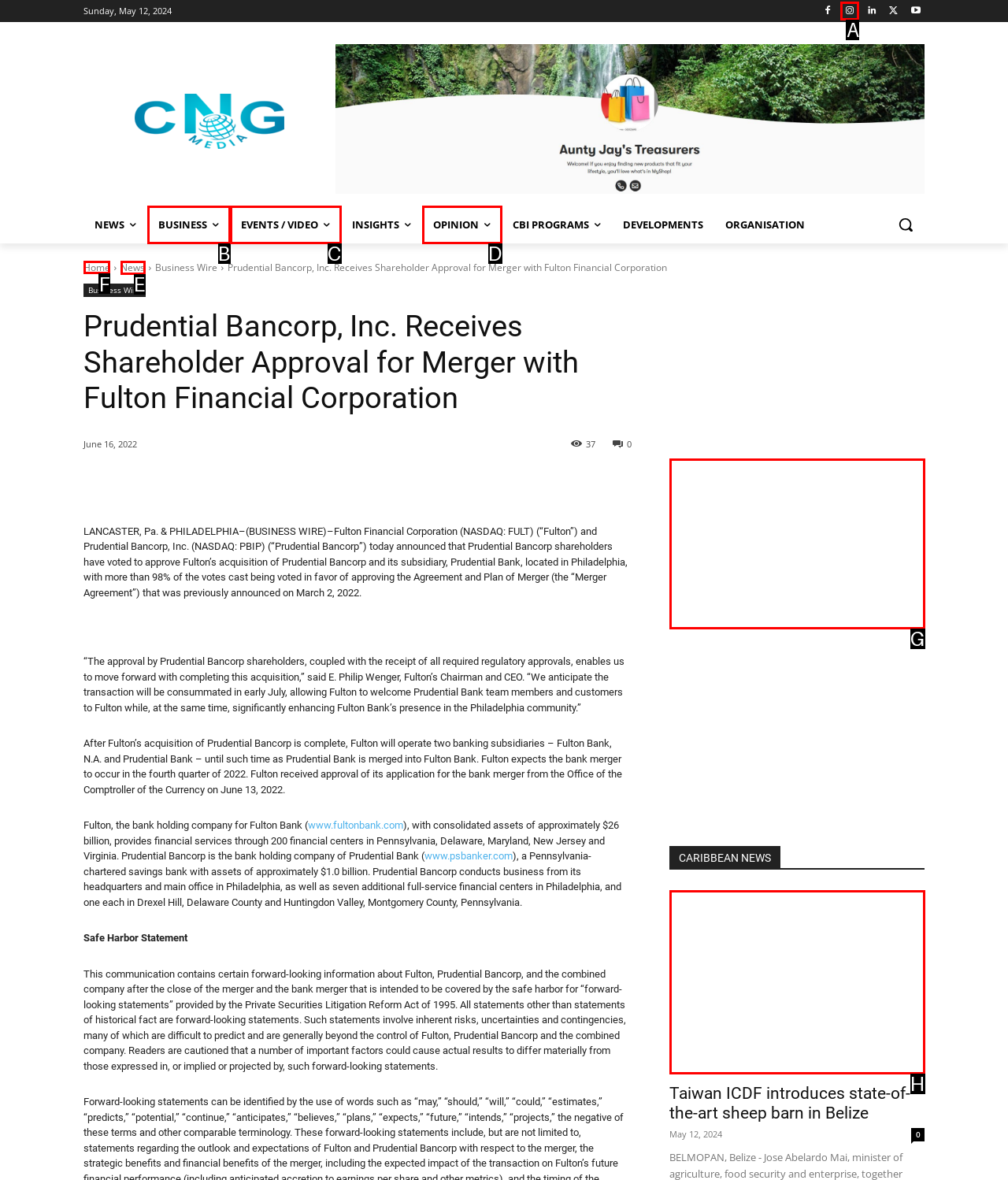Tell me which one HTML element you should click to complete the following task: Visit the 'Home' page
Answer with the option's letter from the given choices directly.

F